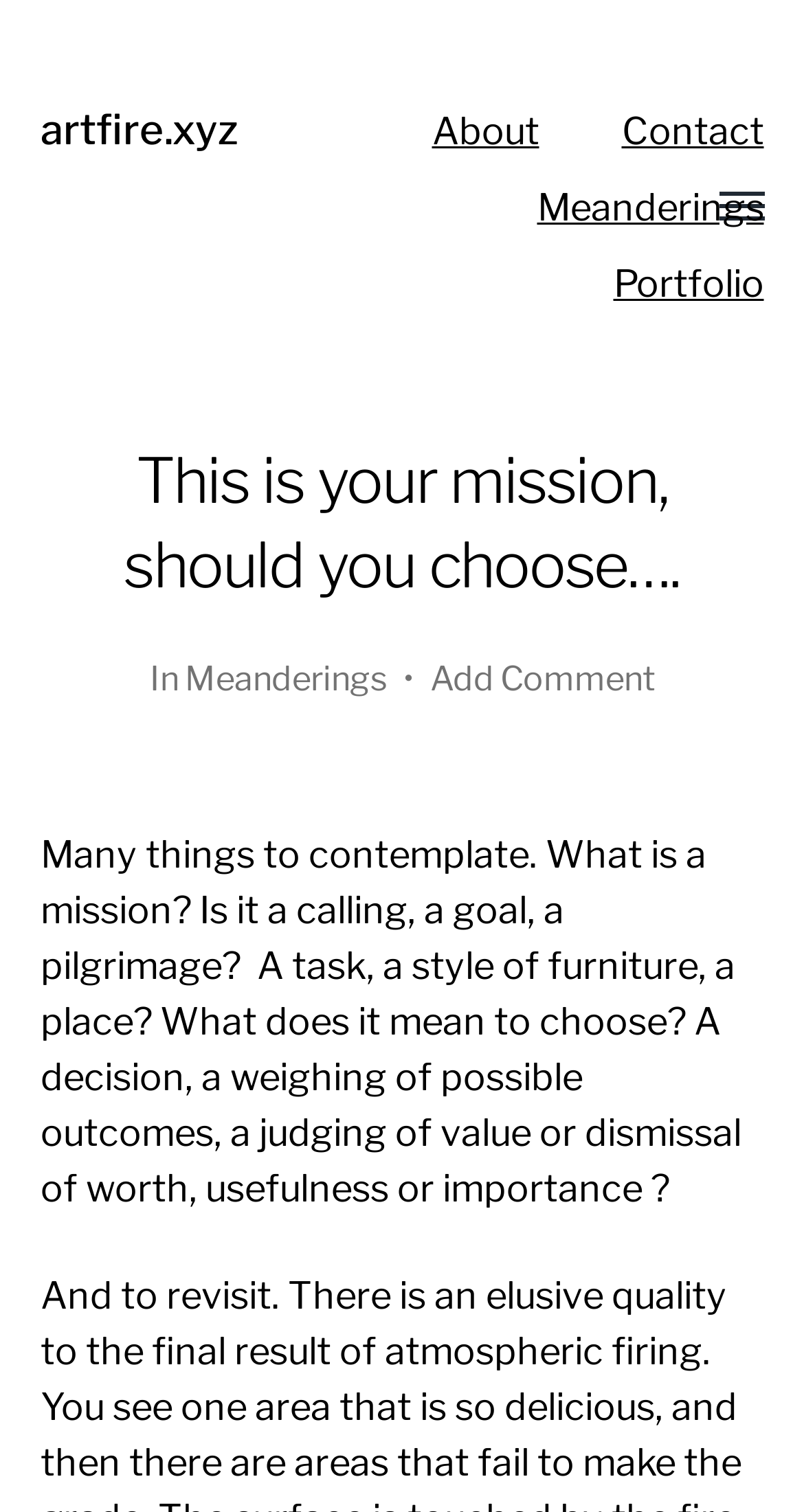What is the name of the website?
Give a thorough and detailed response to the question.

The name of the website can be found in the top-left corner of the webpage, where it is written as 'artfire.xyz' in a heading element.